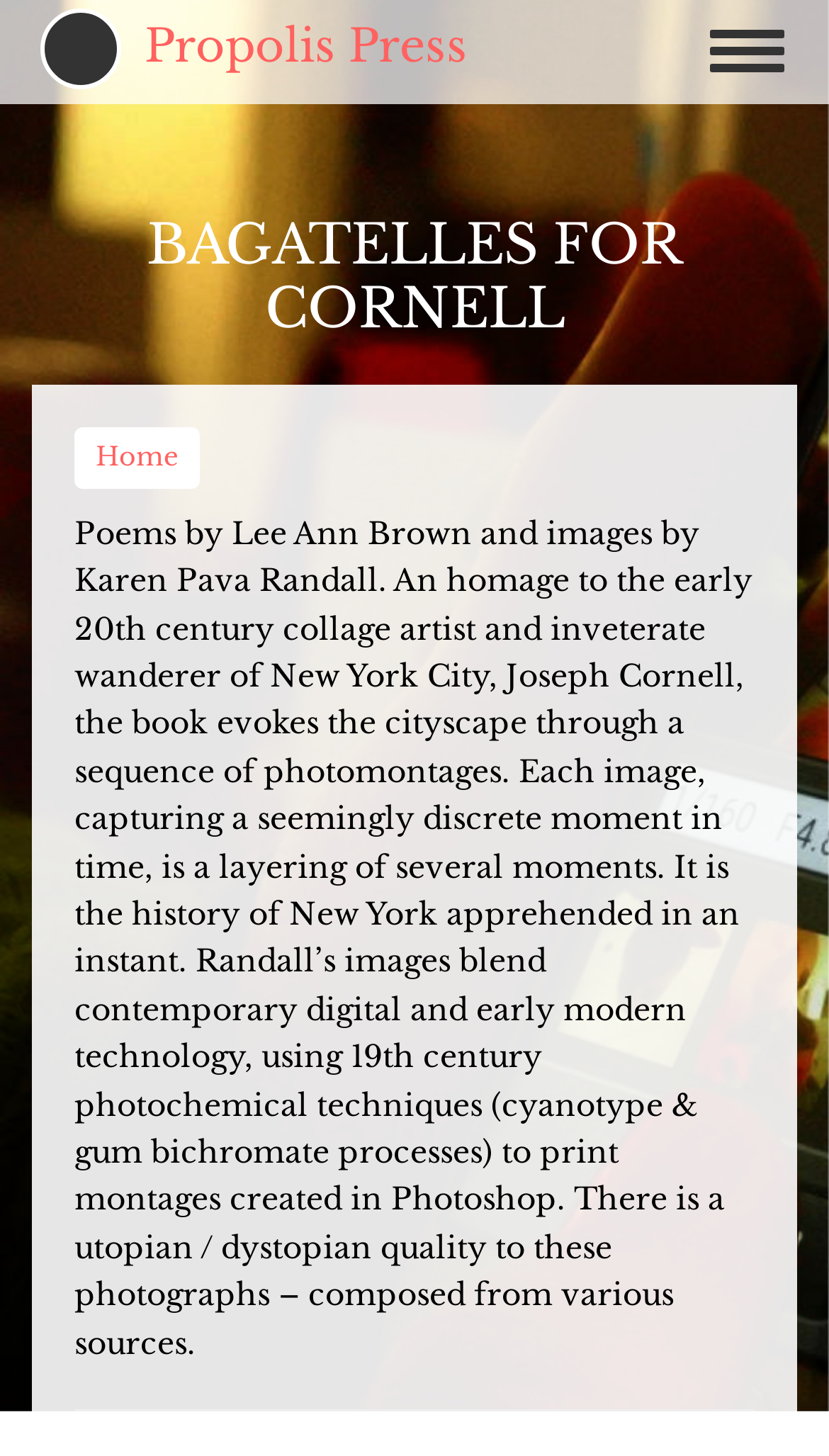Give the bounding box coordinates for the element described by: "Propolis Press".

[0.167, 0.011, 0.572, 0.056]